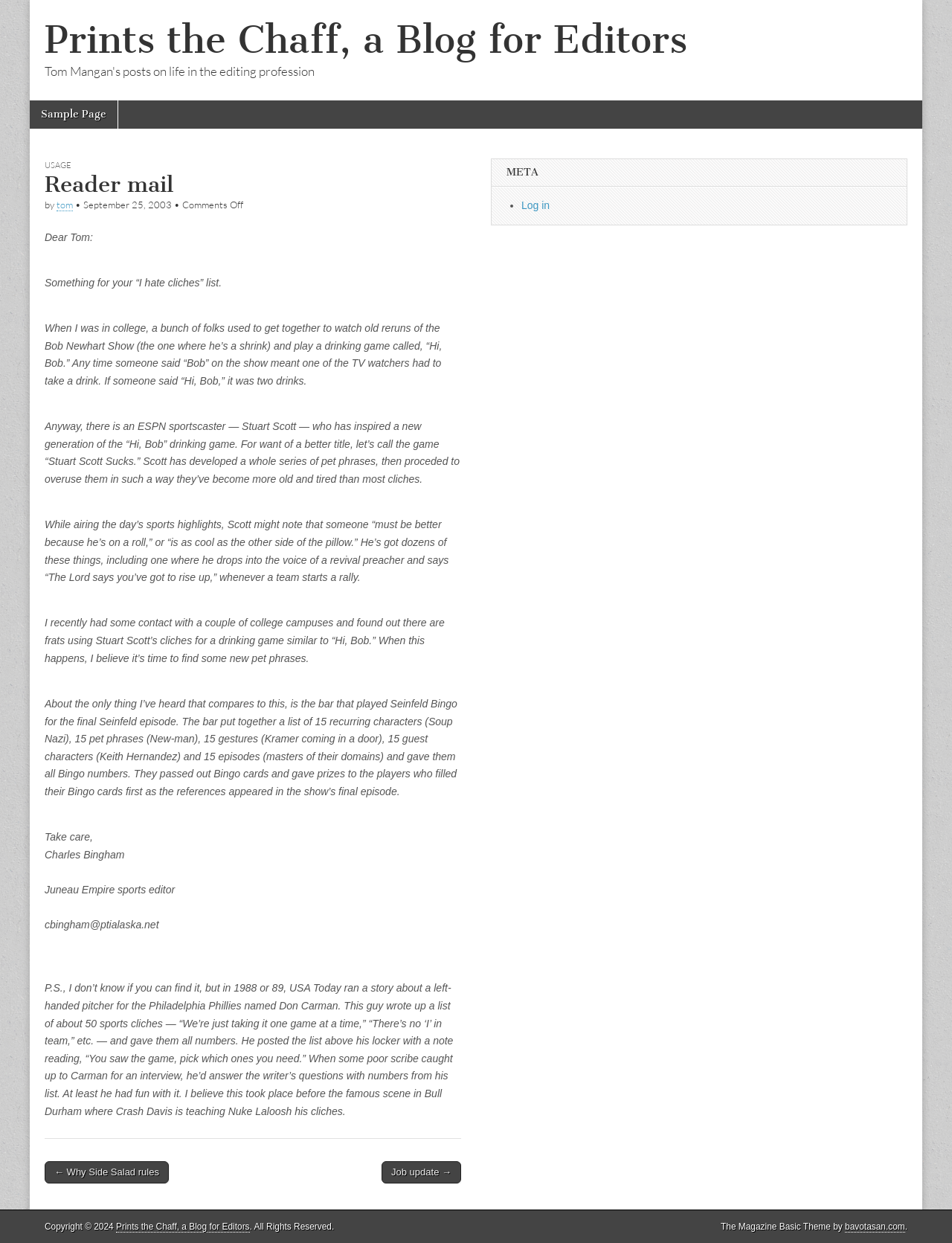Locate the bounding box coordinates of the clickable area to execute the instruction: "Click the 'Log in' link". Provide the coordinates as four float numbers between 0 and 1, represented as [left, top, right, bottom].

[0.548, 0.16, 0.577, 0.17]